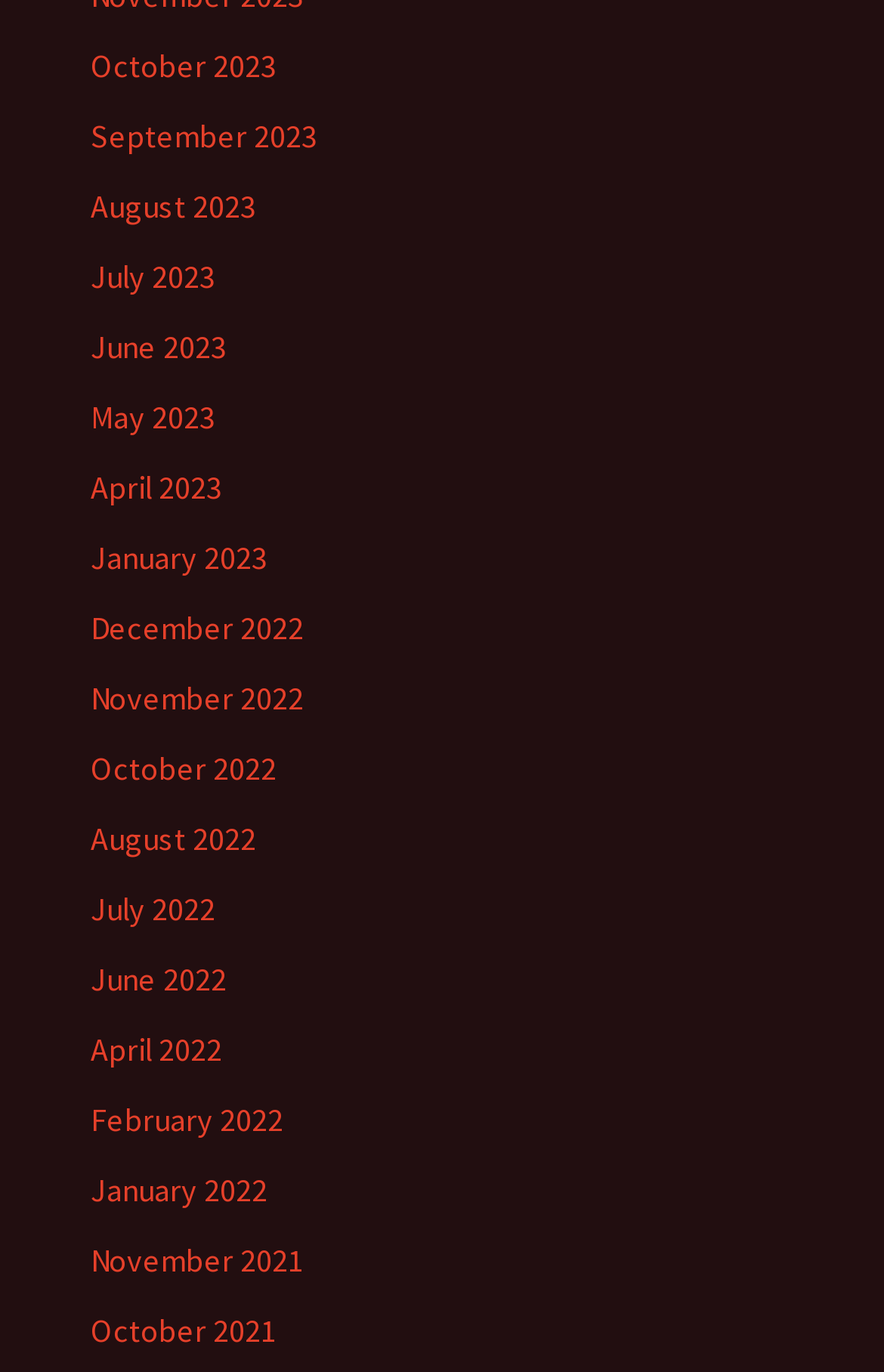Use the information in the screenshot to answer the question comprehensively: What is the earliest month listed?

I looked at the list of links and found the earliest month listed, which is November 2021.